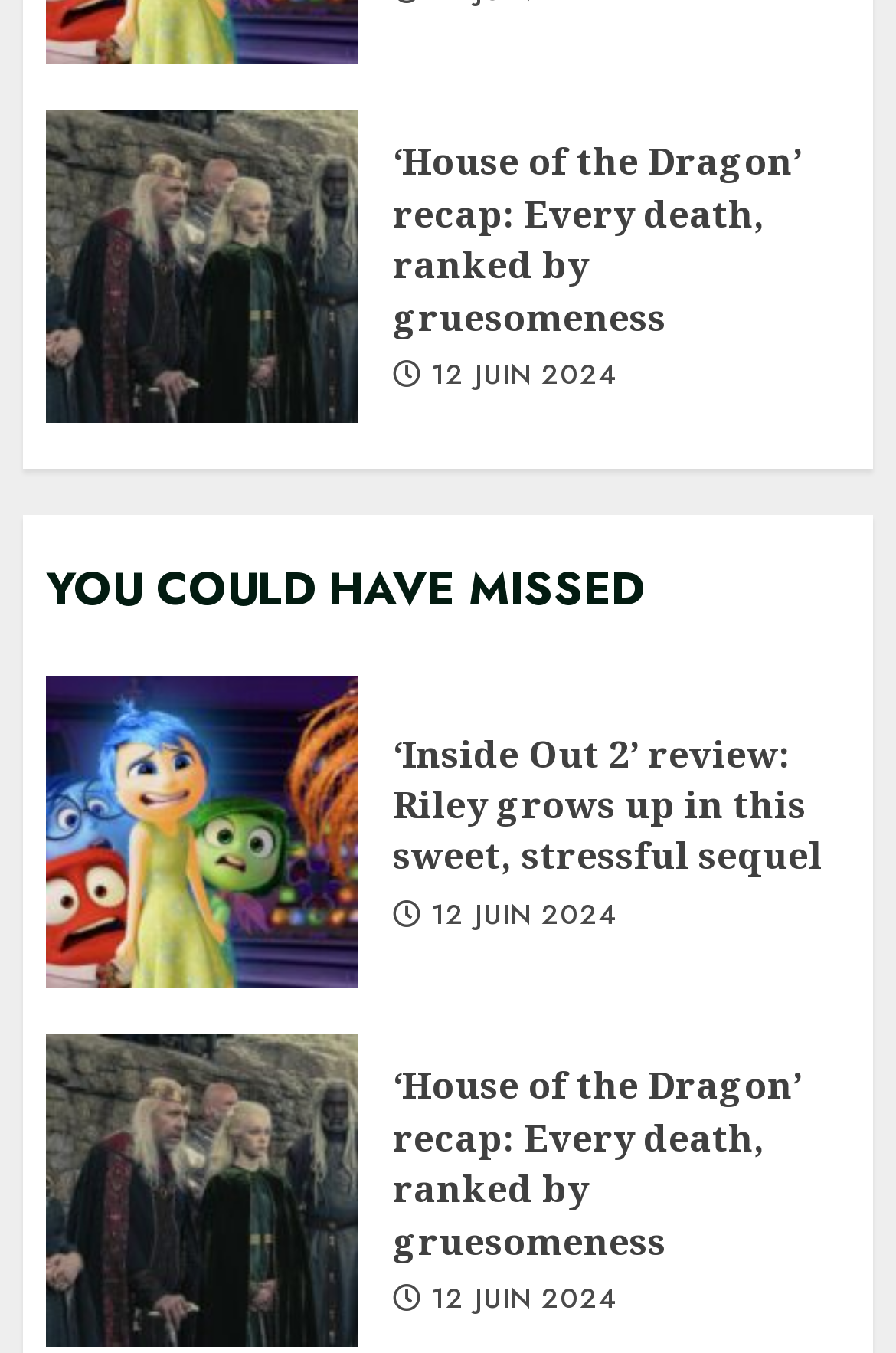Give a succinct answer to this question in a single word or phrase: 
What is the date mentioned in the articles?

12 JUIN 2024